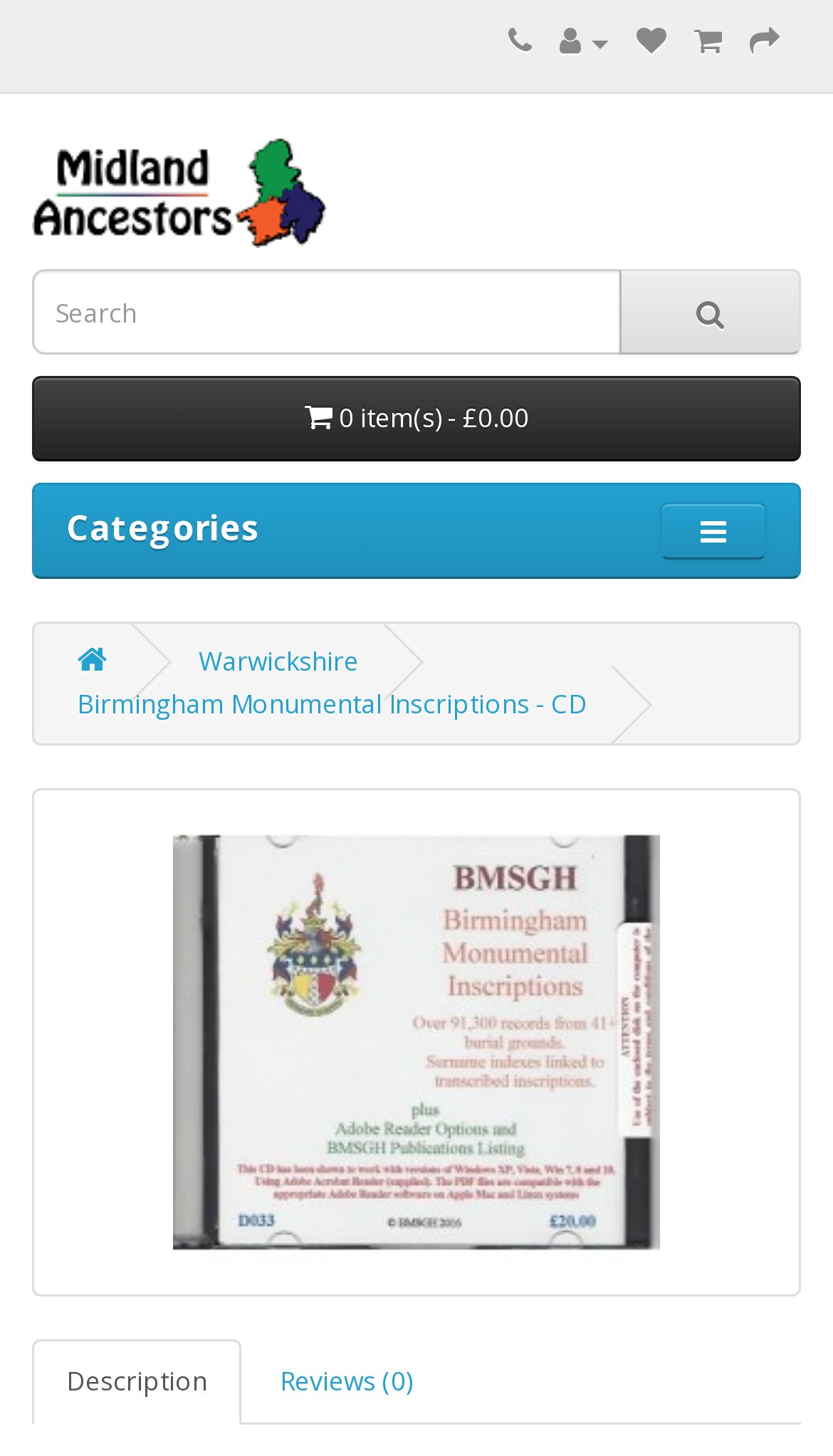Identify the text that serves as the heading for the webpage and generate it.

Birmingham Monumental Inscriptions - CD